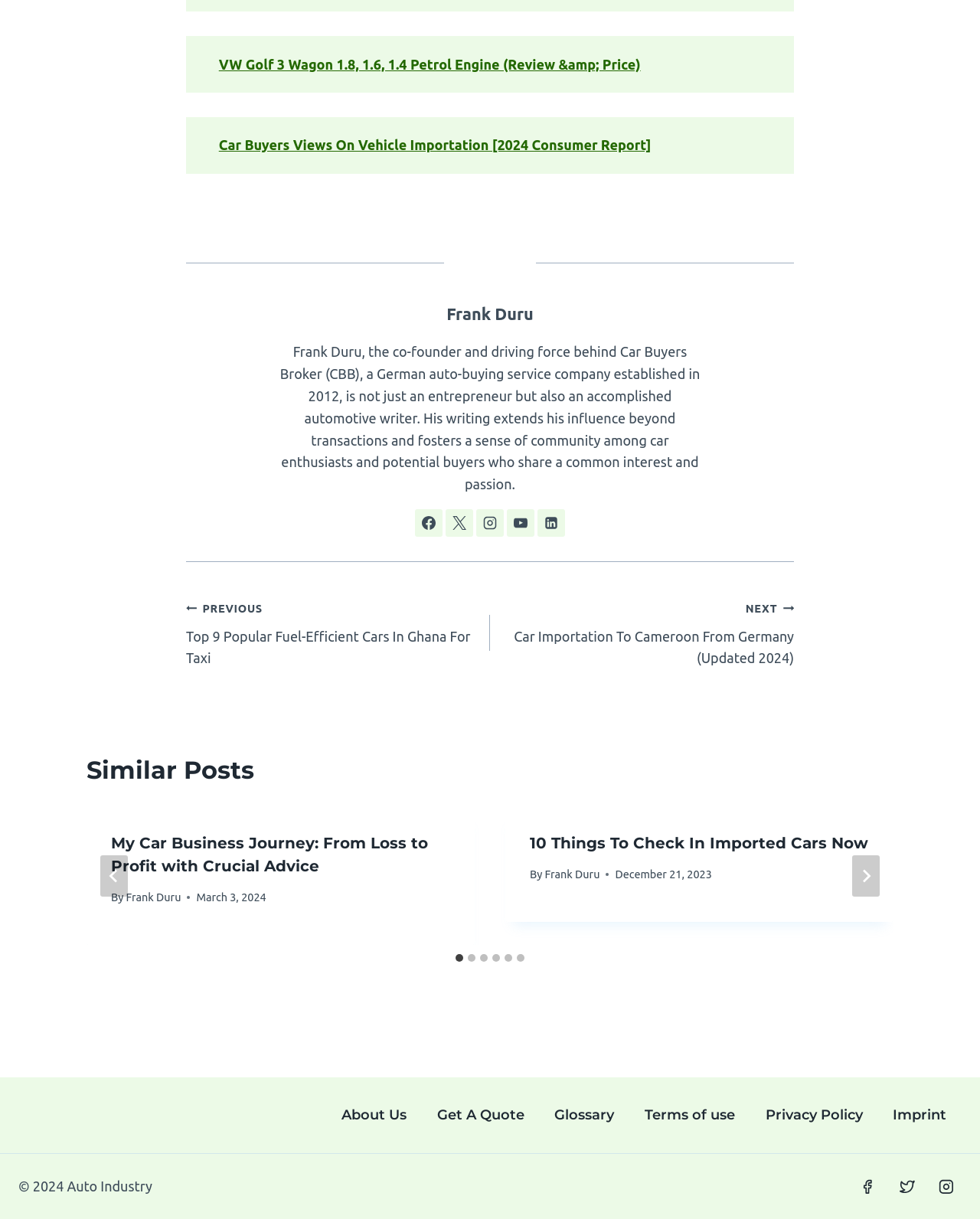What is the name of the company mentioned in the copyright text?
We need a detailed and exhaustive answer to the question. Please elaborate.

The answer can be found in the StaticText element with the text '© 2024 Auto Industry' at the bottom of the webpage.